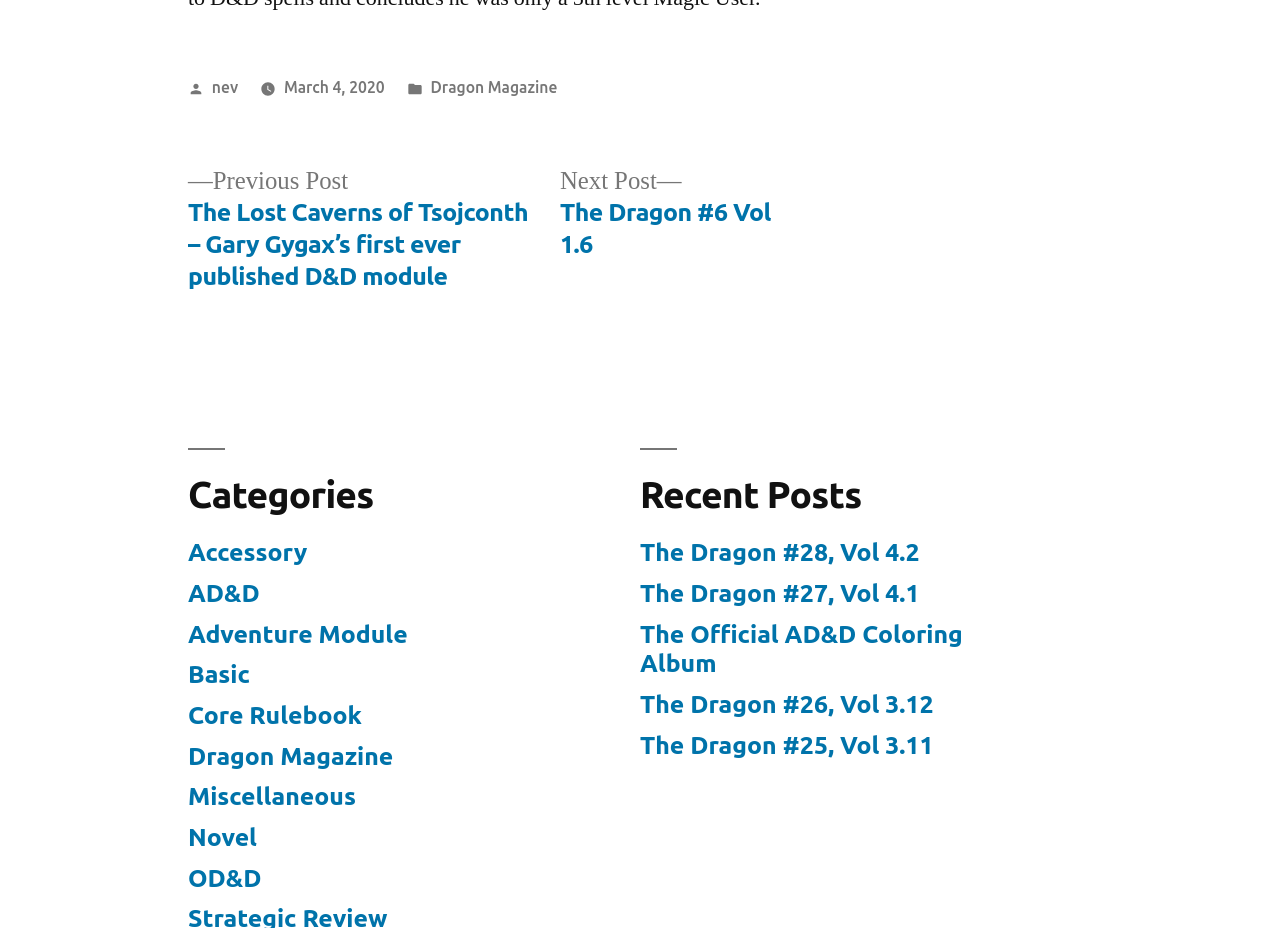Determine the bounding box coordinates of the section I need to click to execute the following instruction: "View previous post". Provide the coordinates as four float numbers between 0 and 1, i.e., [left, top, right, bottom].

[0.147, 0.179, 0.412, 0.316]